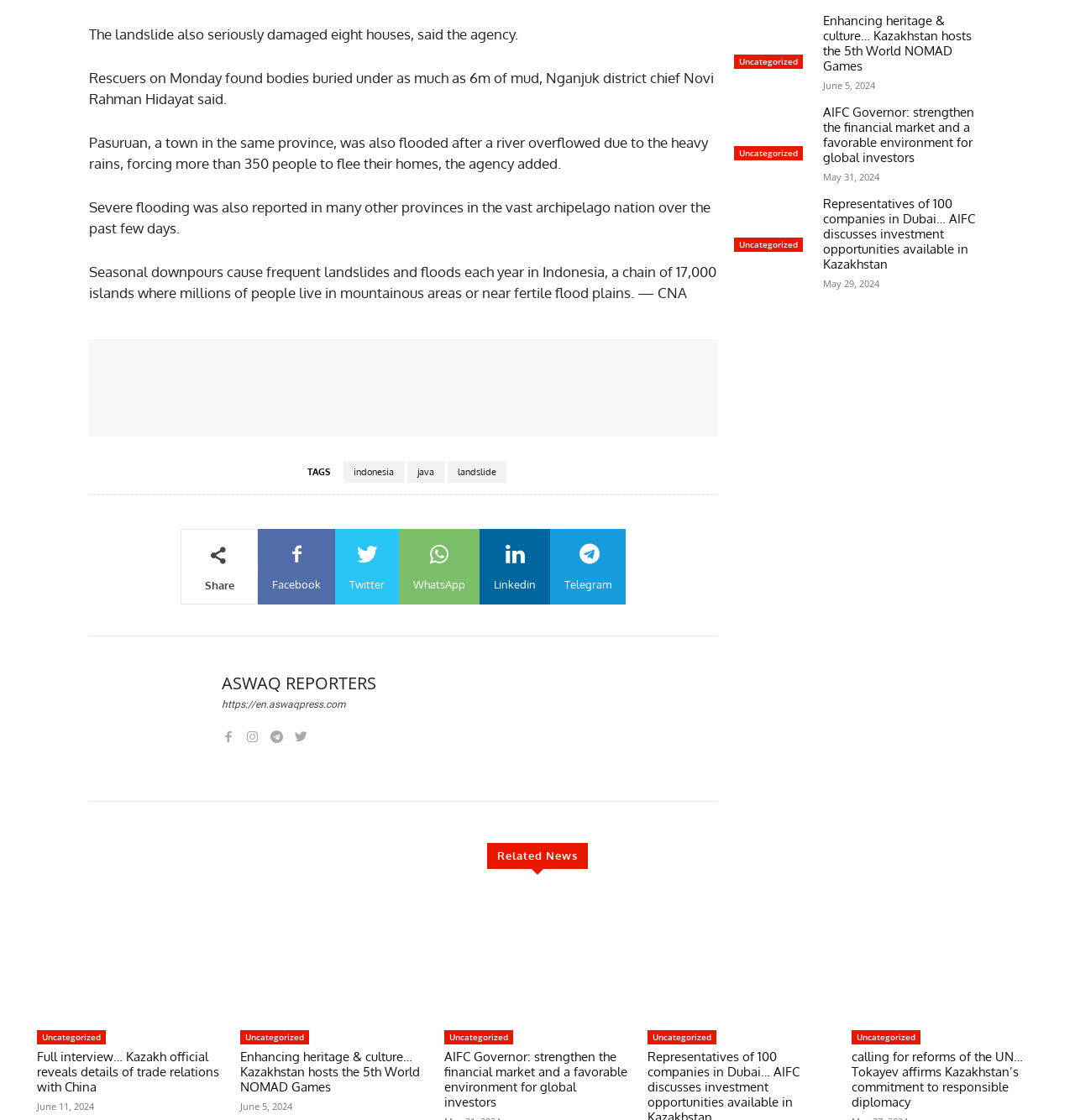Please identify the bounding box coordinates of the element that needs to be clicked to perform the following instruction: "Share on Facebook".

[0.24, 0.472, 0.312, 0.54]